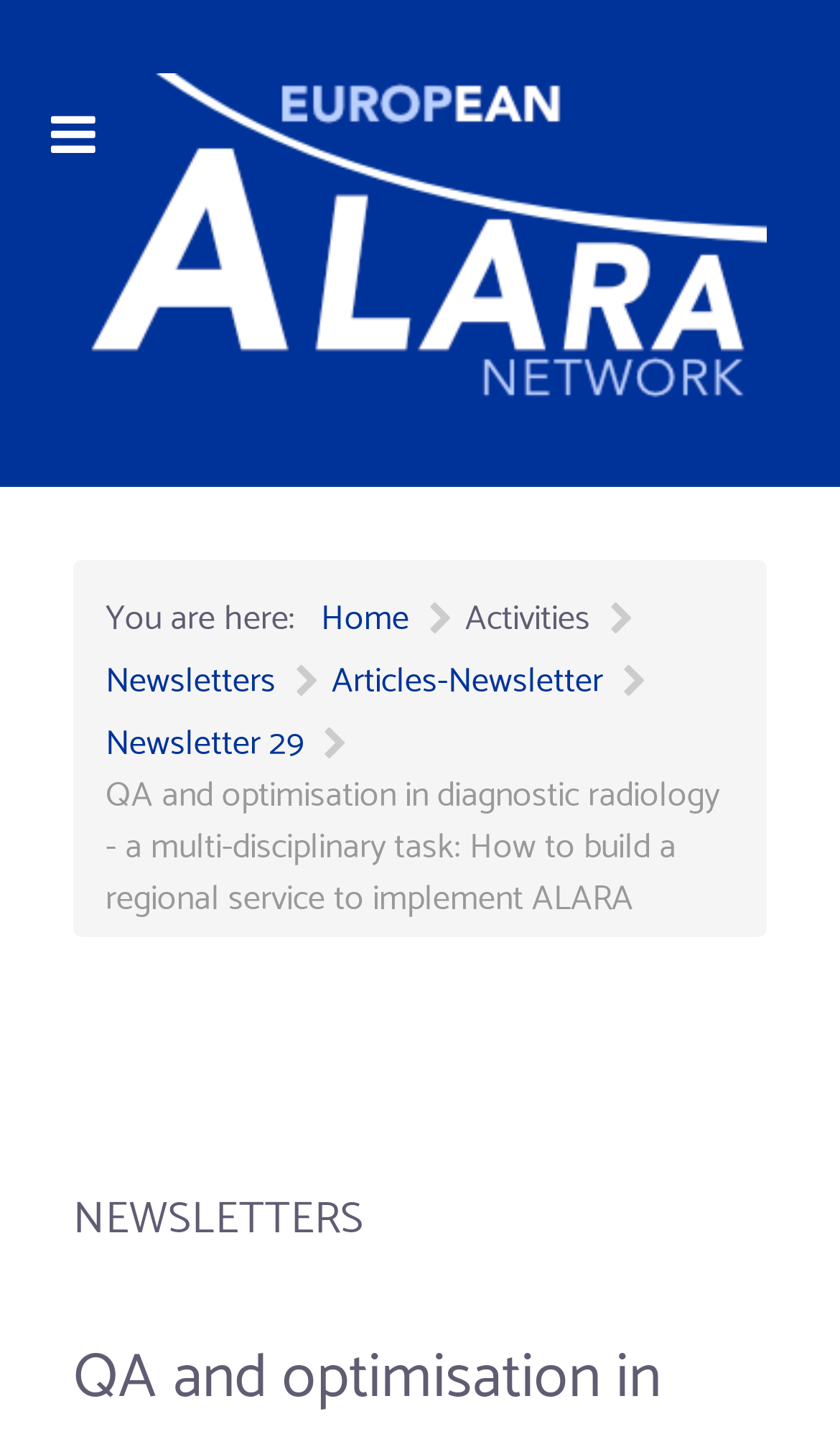Use a single word or phrase to answer the question: What is the text above the 'NEWSLETTERS' heading?

QA and optimisation in diagnostic radiology